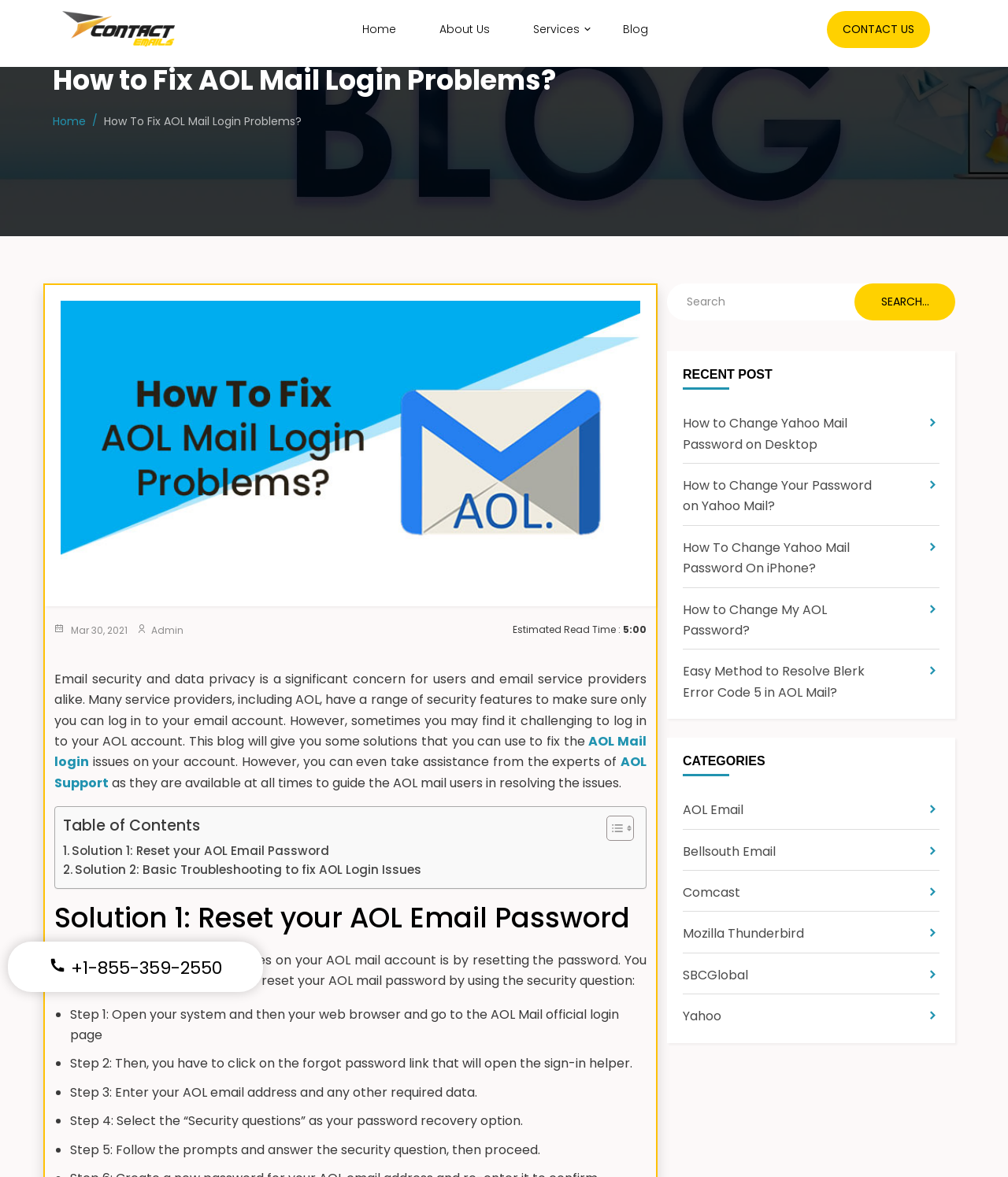Please determine the bounding box coordinates of the area that needs to be clicked to complete this task: 'Click on UWIRE link'. The coordinates must be four float numbers between 0 and 1, formatted as [left, top, right, bottom].

None